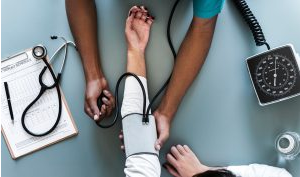What is the healthcare worker preparing to check?
Provide an in-depth answer to the question, covering all aspects.

The healthcare worker's hands are prominently displayed in the image, with one hand holding the cuff and the other hand preparing to check the reading on the aneroid sphygmomanometer, indicating that the worker is about to take the patient's blood pressure.